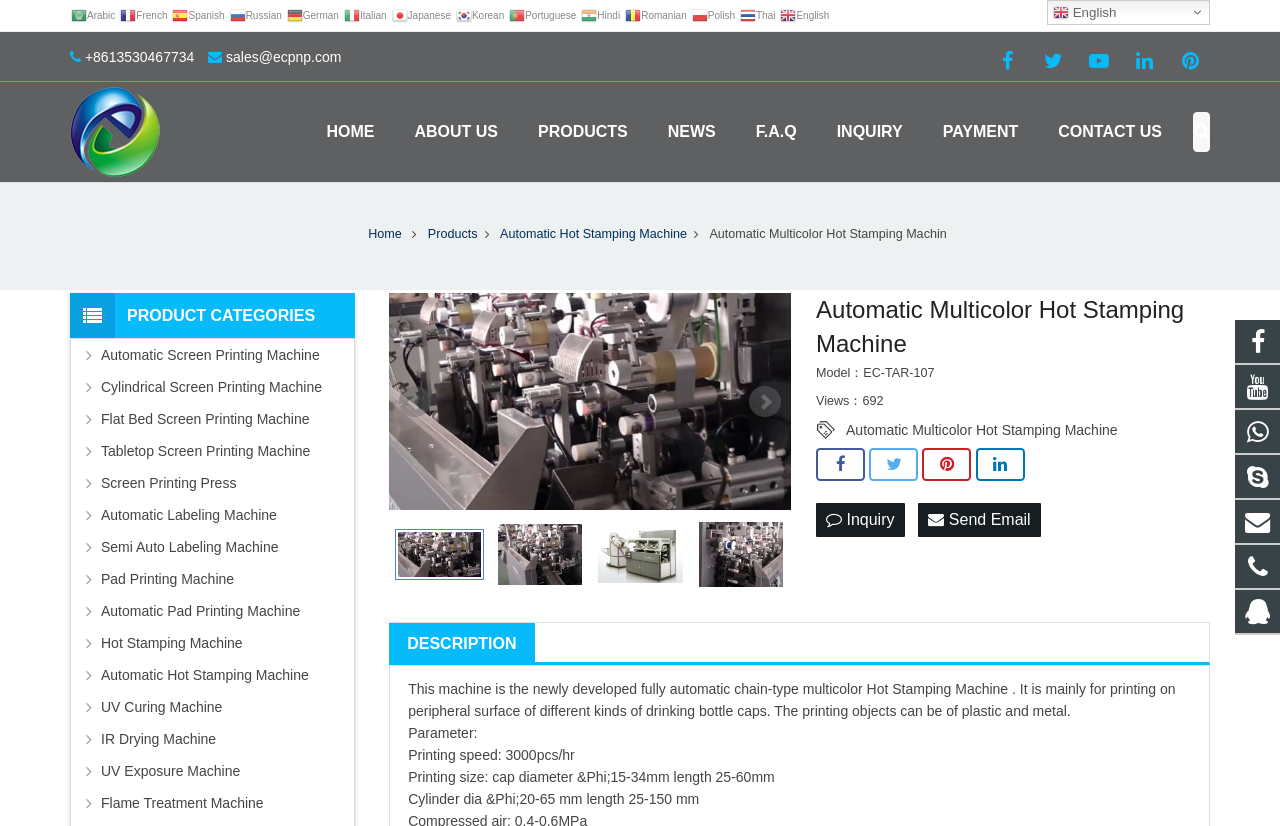Determine the bounding box coordinates of the section to be clicked to follow the instruction: "Inquire about the product". The coordinates should be given as four float numbers between 0 and 1, formatted as [left, top, right, bottom].

[0.638, 0.609, 0.707, 0.651]